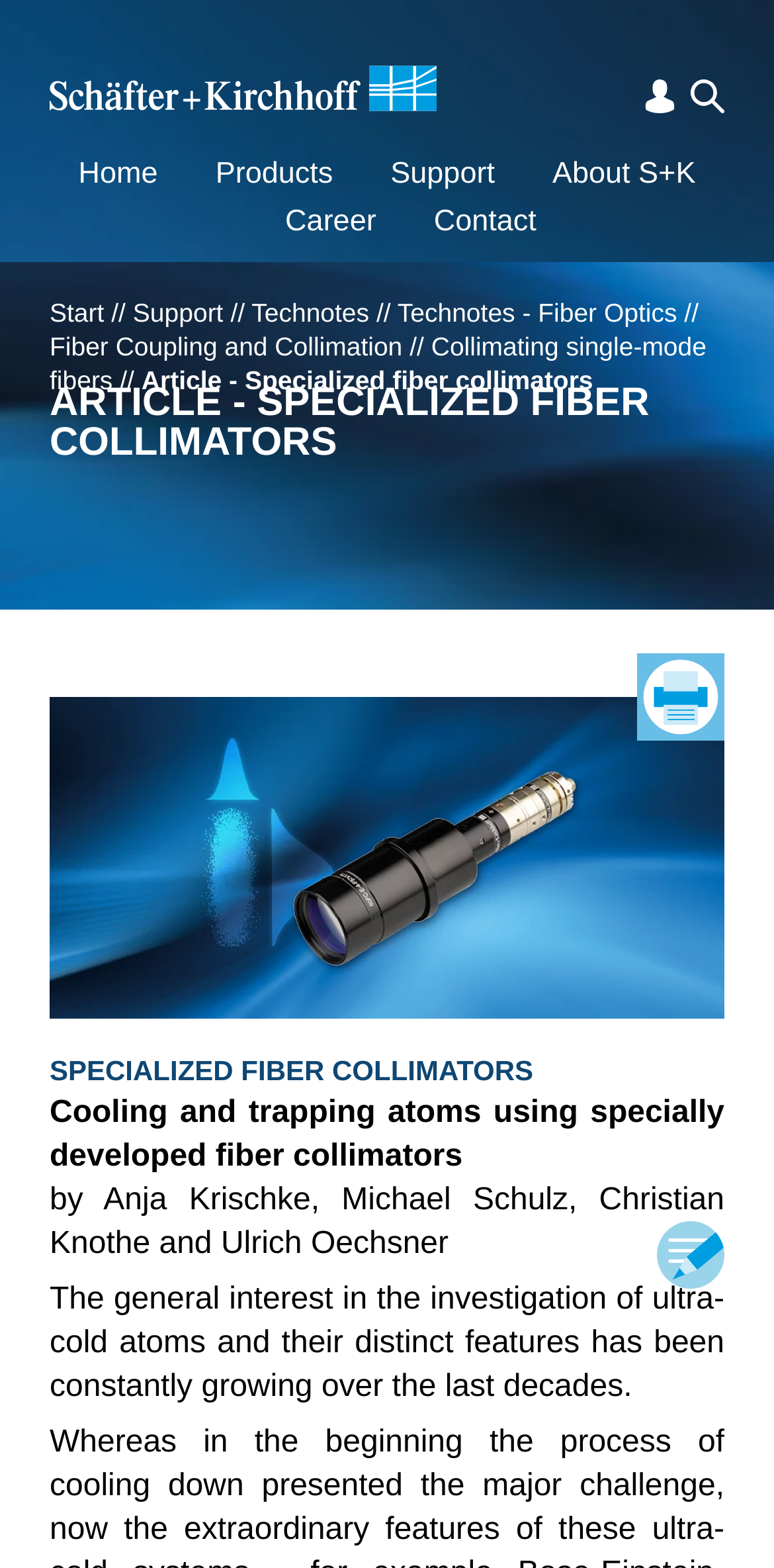Please provide a comprehensive response to the question based on the details in the image: Who are the authors of the article?

I found the authors of the article by reading the static text 'by Anja Krischke, Michael Schulz, Christian Knothe and Ulrich Oechsner', which lists the authors of the article.